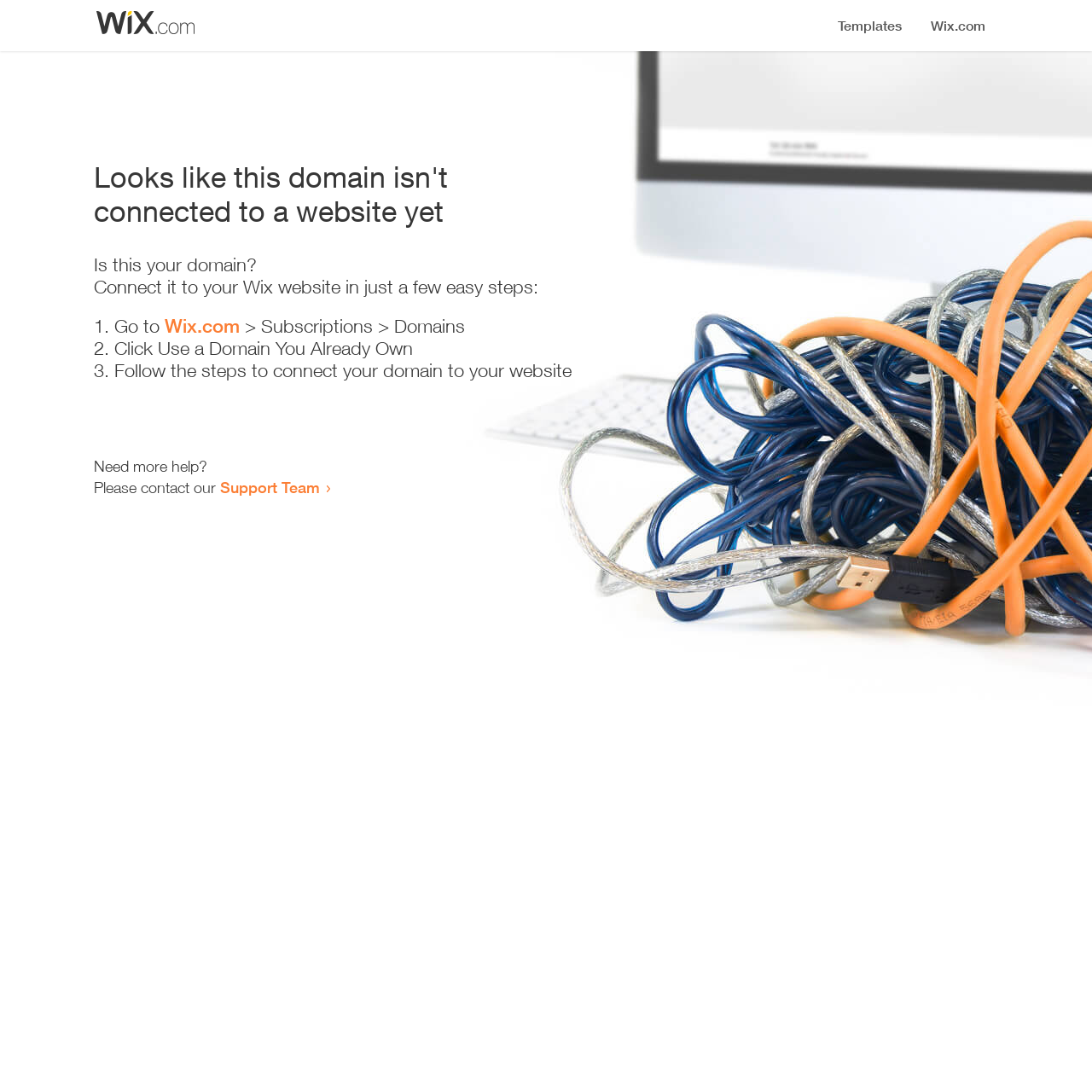Please analyze the image and give a detailed answer to the question:
What is the purpose of the webpage?

The webpage provides instructions and guidance on how to connect a domain to a website, indicating that the purpose of the webpage is to guide the user through the domain connection process.